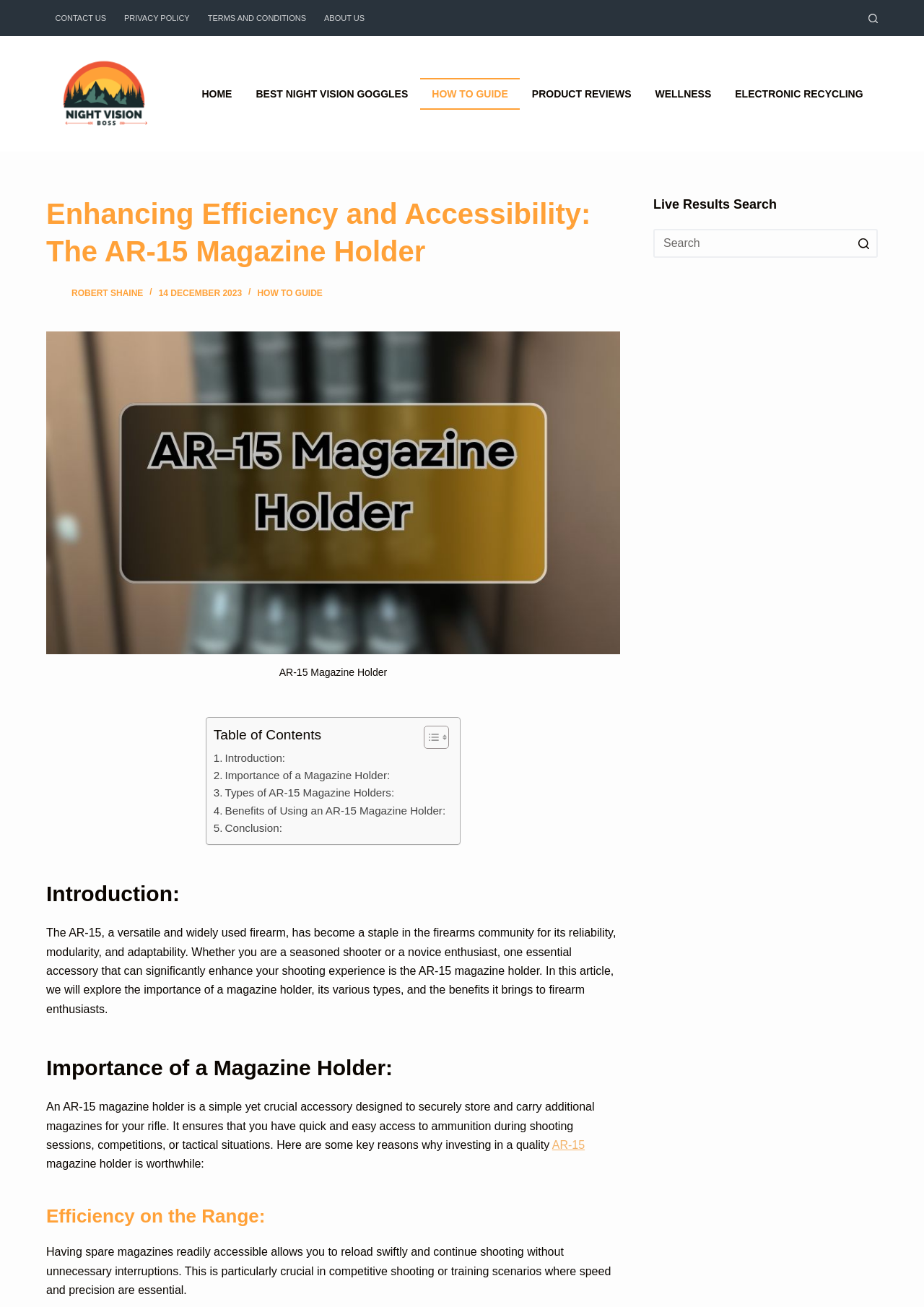Consider the image and give a detailed and elaborate answer to the question: 
Who is the author of the article?

I found the author's name by looking at the link element with the text 'Robert Shaine' which is located below the header, indicating that it is the author of the article.